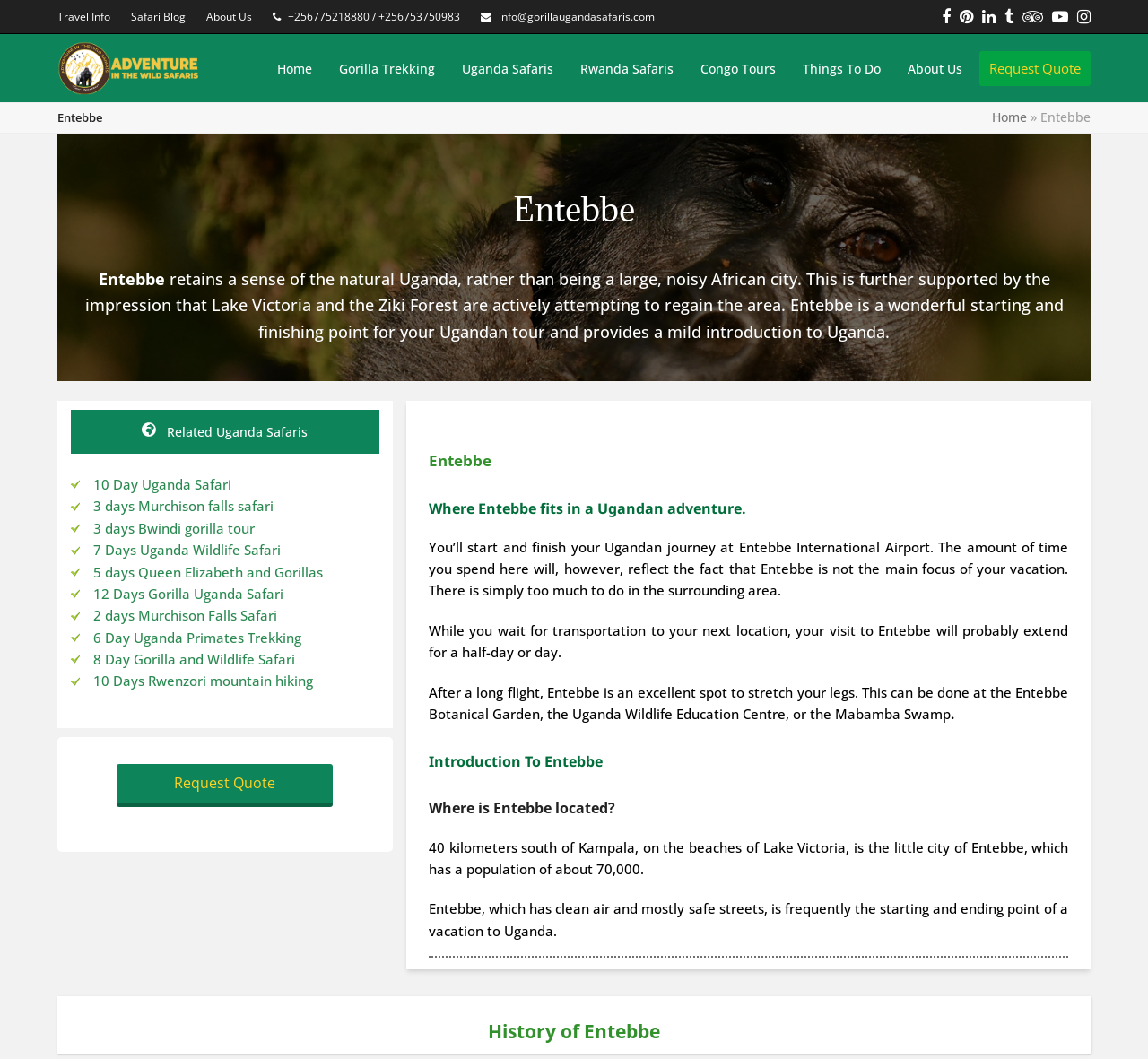Based on the element description Show all articles, identify the bounding box of the UI element in the given webpage screenshot. The coordinates should be in the format (top-left x, top-left y, bottom-right x, bottom-right y) and must be between 0 and 1.

None